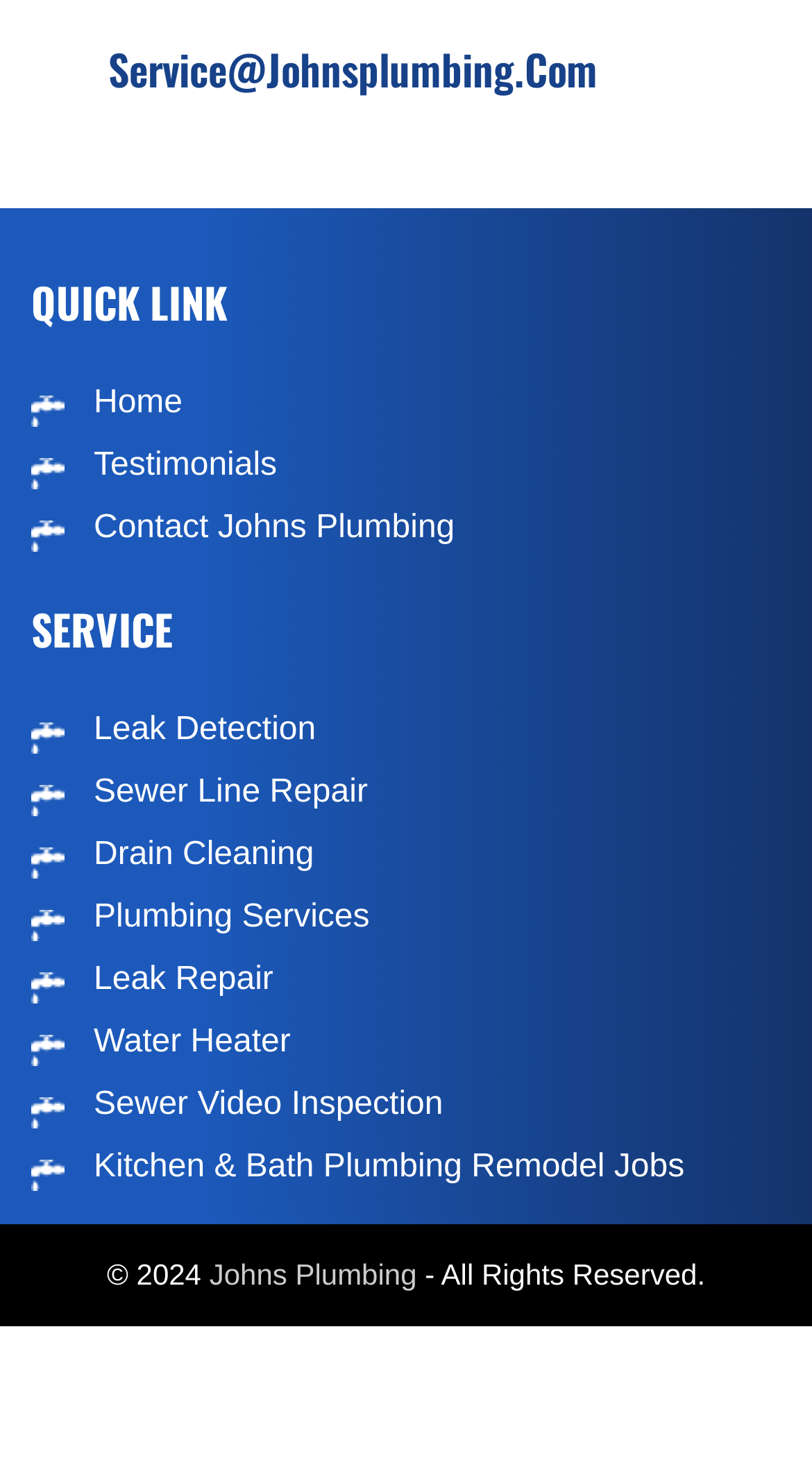Reply to the question with a brief word or phrase: What is the phone number for service?

9549941167